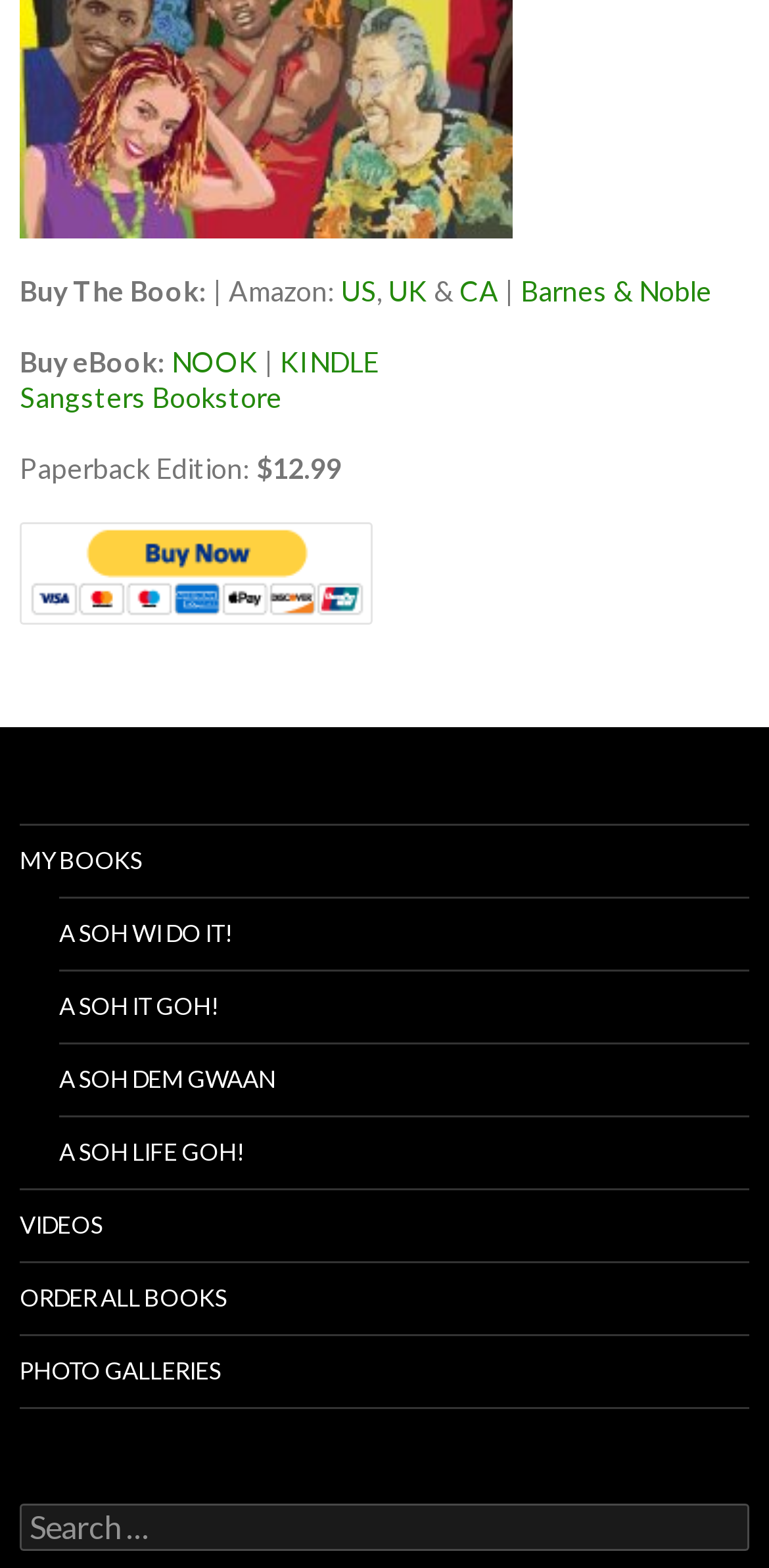Please specify the bounding box coordinates in the format (top-left x, top-left y, bottom-right x, bottom-right y), with values ranging from 0 to 1. Identify the bounding box for the UI component described as follows: A Soh Wi Do It!

[0.077, 0.573, 0.974, 0.618]